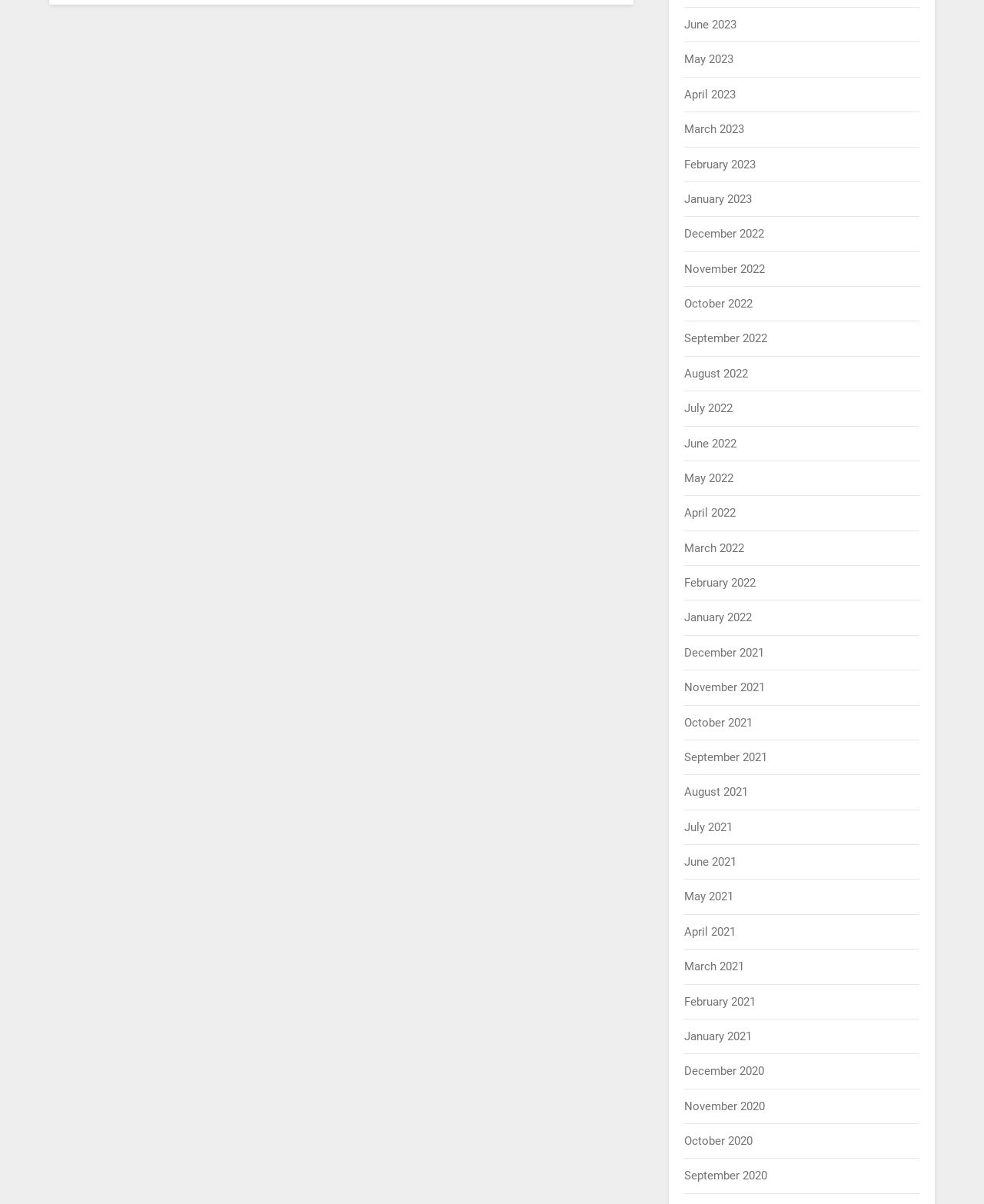Please identify the bounding box coordinates for the region that you need to click to follow this instruction: "Click on HOME link".

None